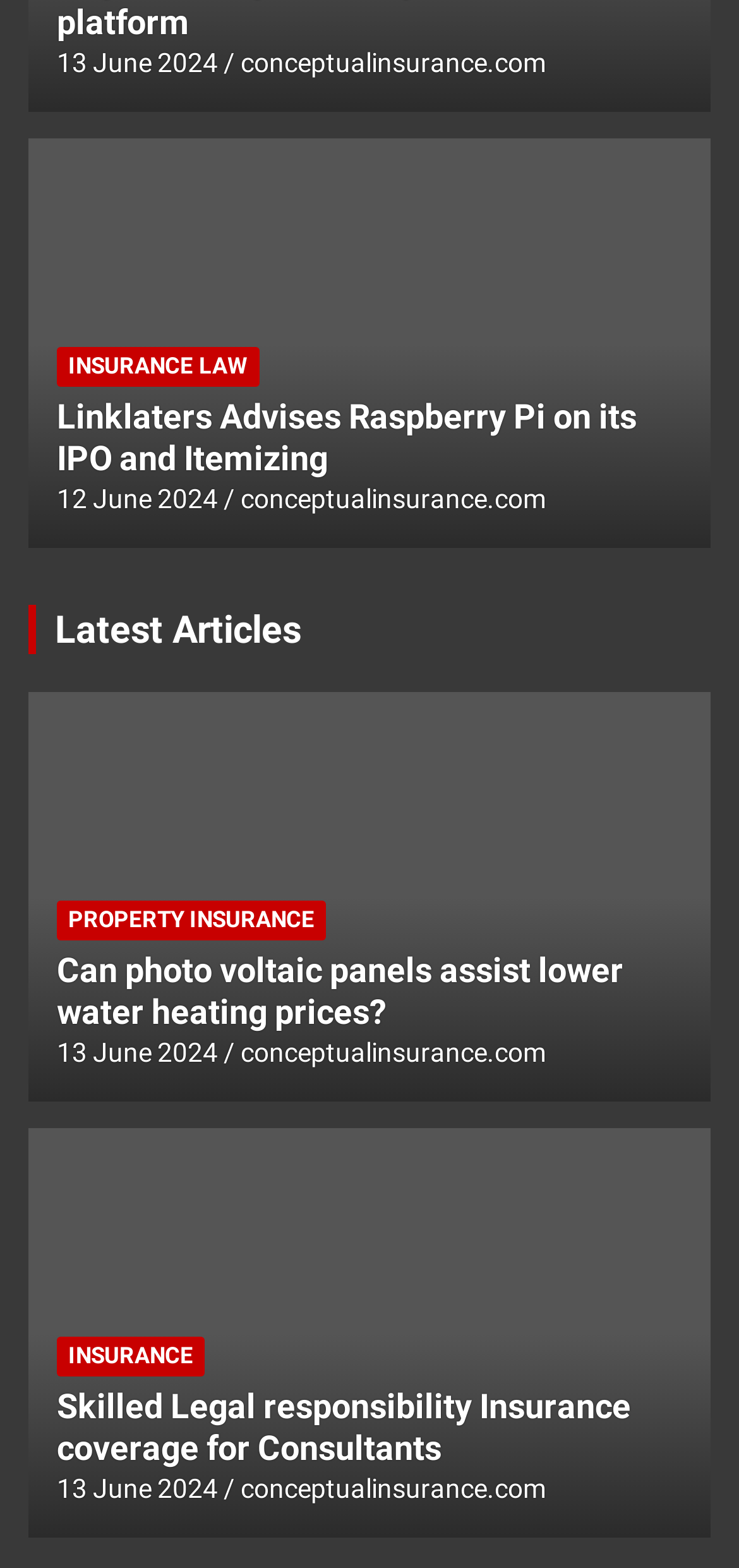From the given element description: "conceptualinsurance.com", find the bounding box for the UI element. Provide the coordinates as four float numbers between 0 and 1, in the order [left, top, right, bottom].

[0.326, 0.309, 0.738, 0.328]